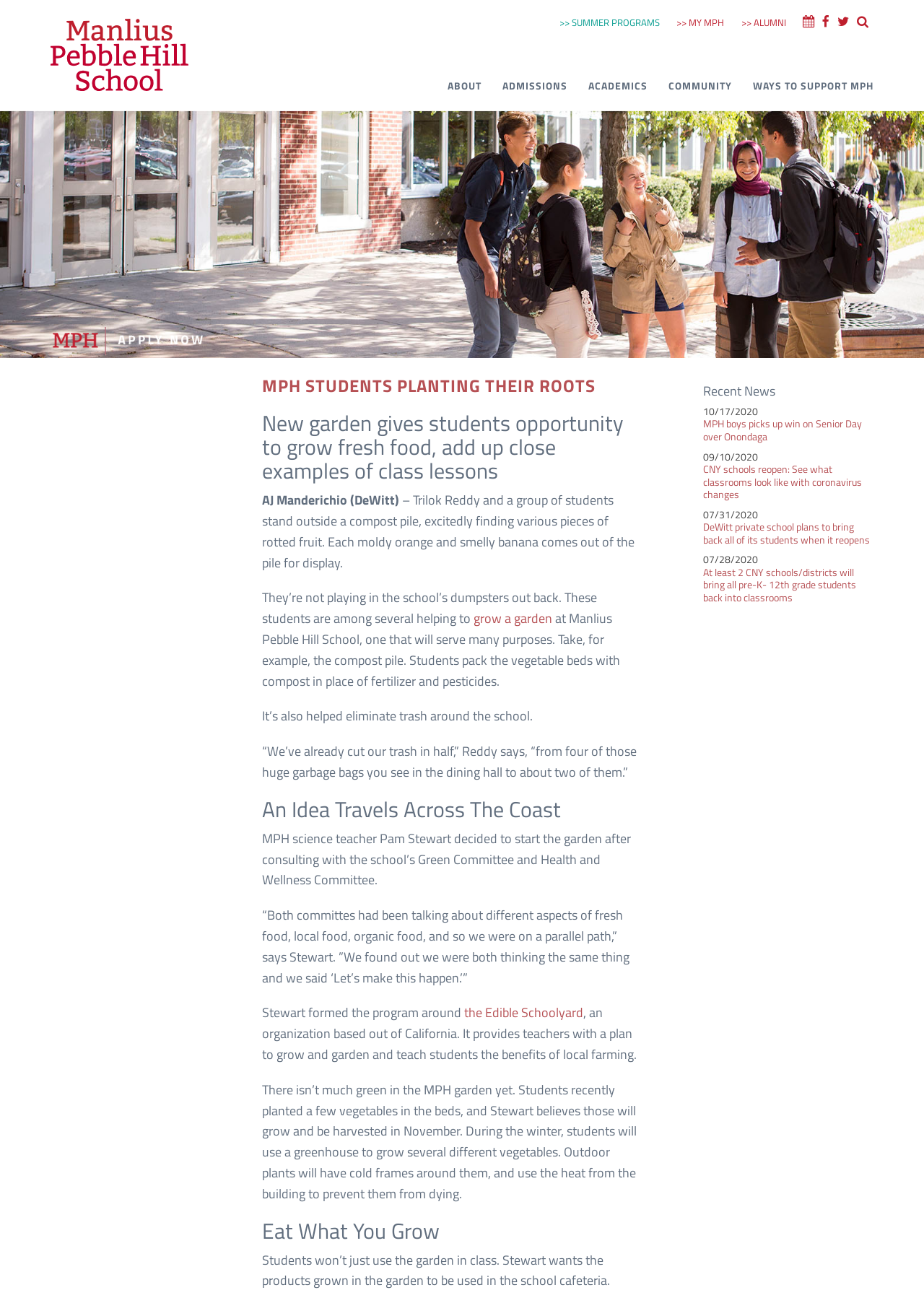Please locate the UI element described by "alt="MPH Apply Now"" and provide its bounding box coordinates.

[0.055, 0.257, 0.22, 0.272]